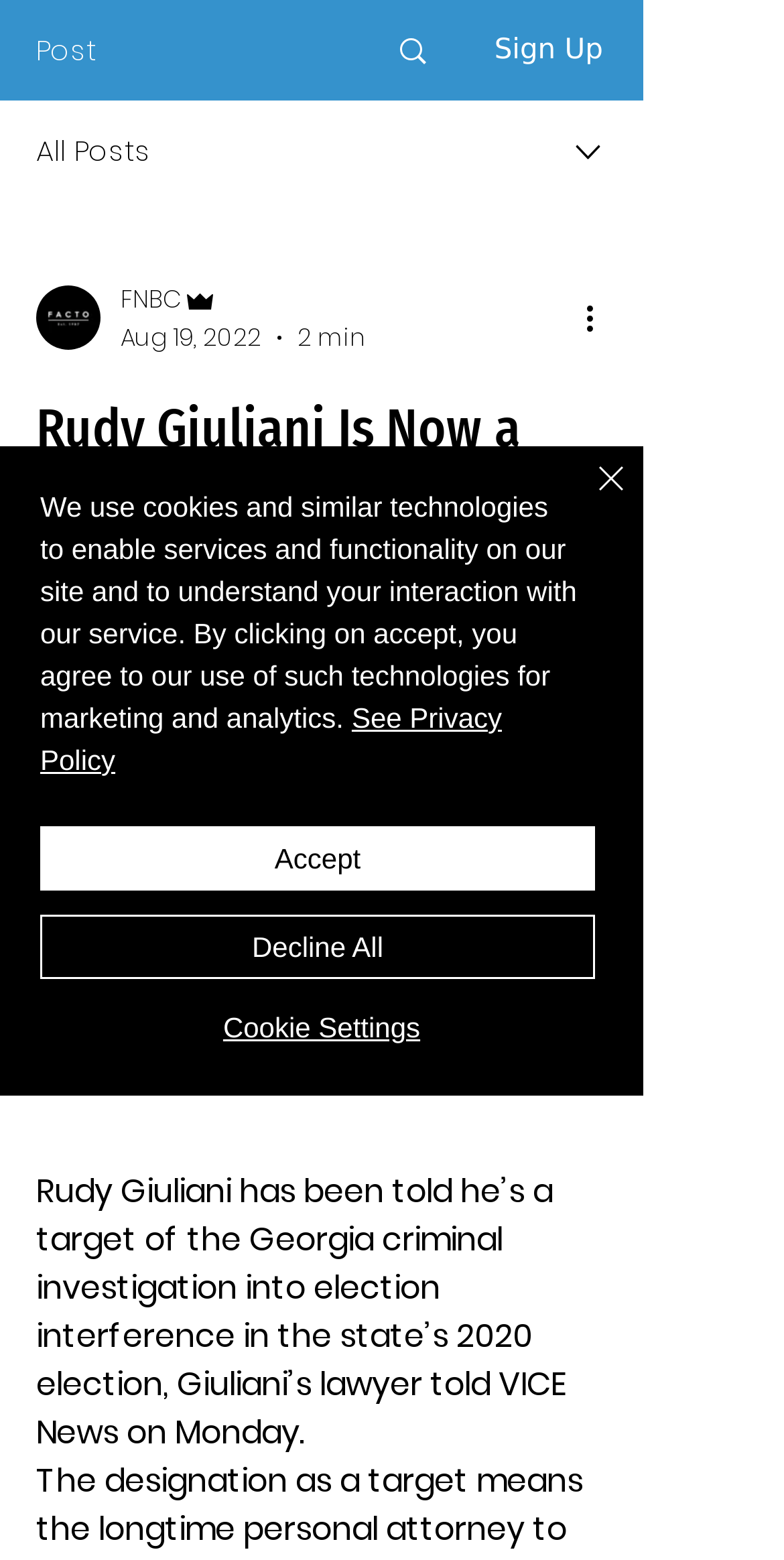Please determine the headline of the webpage and provide its content.

Rudy Giuliani Is Now a Target in Trump’s ‘Mob Boss’ Probe